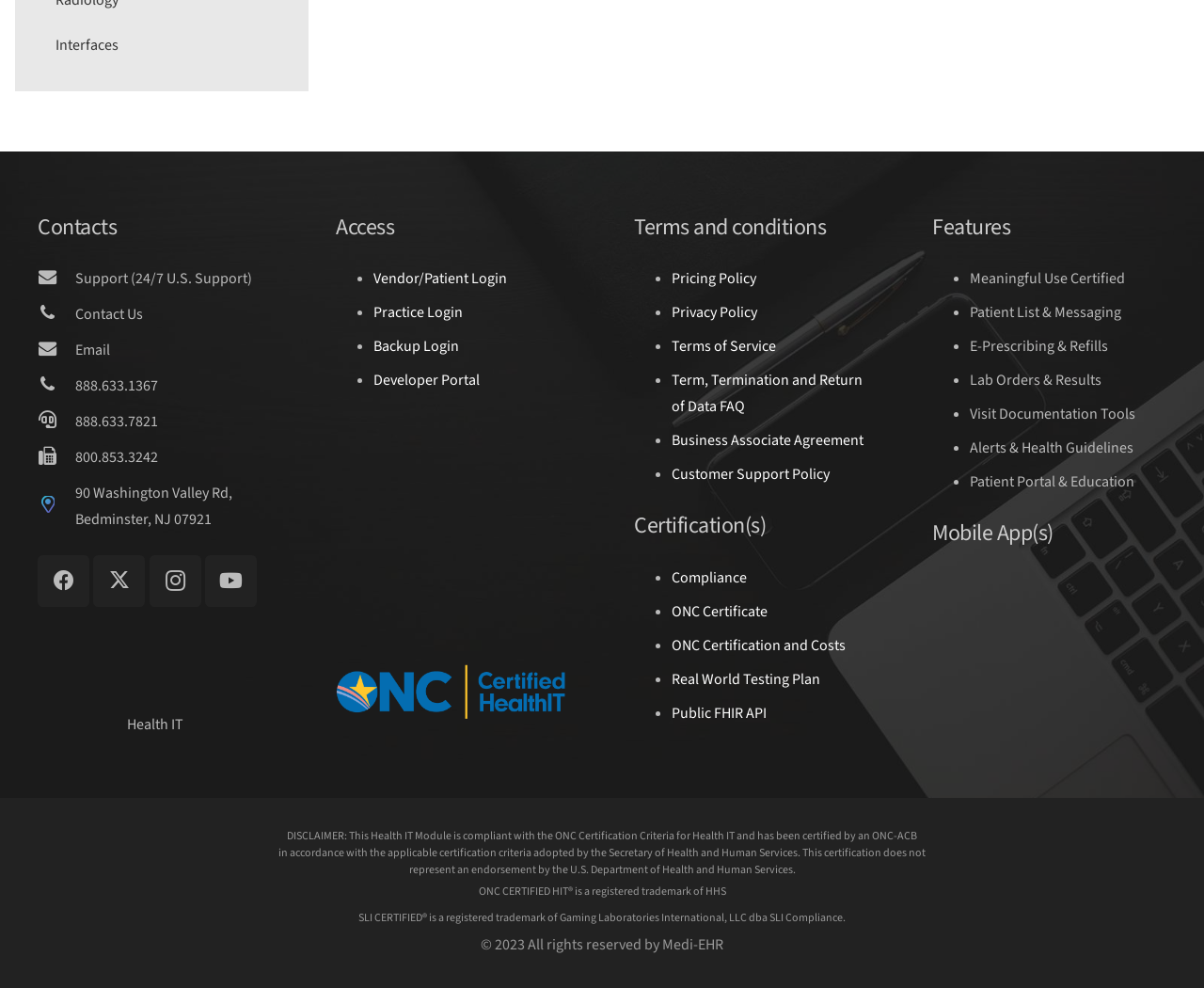Please reply to the following question with a single word or a short phrase:
What is the company's Health IT module compliant with?

ONC Certification Criteria